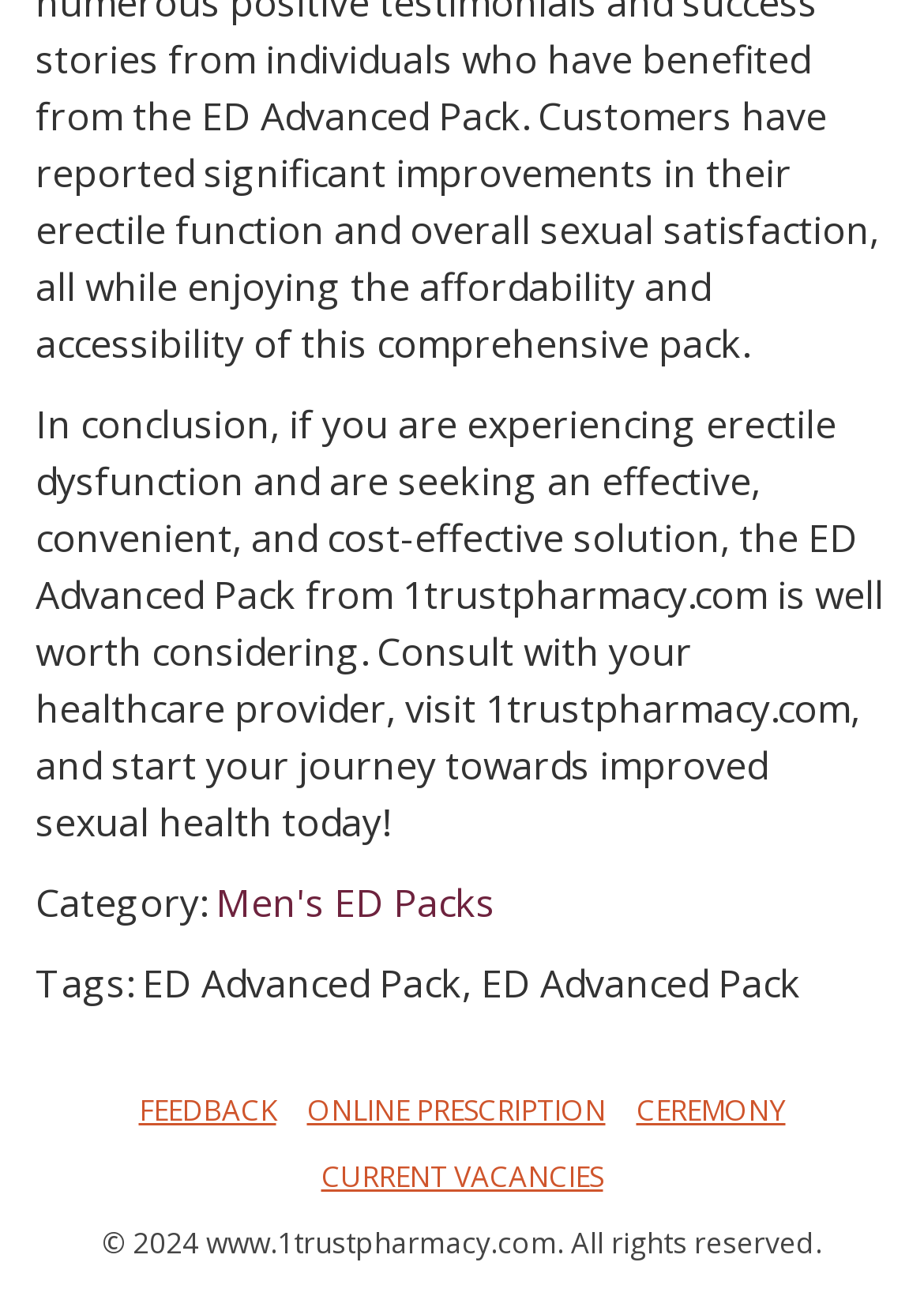What is the website's copyright year?
Using the details shown in the screenshot, provide a comprehensive answer to the question.

The copyright year can be found in the text '© 2024 www.1trustpharmacy.com. All rights reserved.' which is located at the bottom of the webpage.